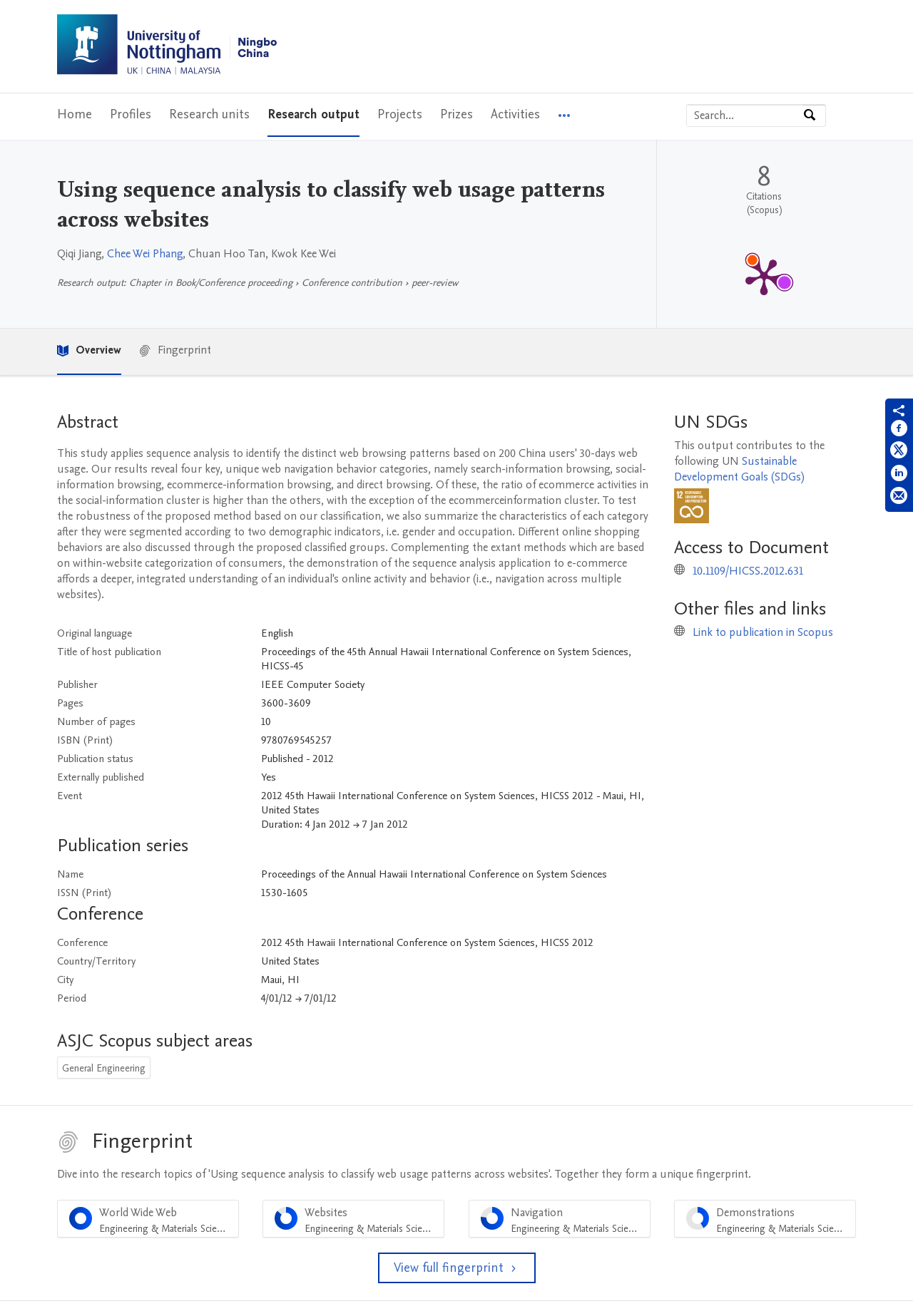Identify the bounding box coordinates of the clickable region necessary to fulfill the following instruction: "View publication metrics". The bounding box coordinates should be four float numbers between 0 and 1, i.e., [left, top, right, bottom].

[0.719, 0.105, 0.93, 0.249]